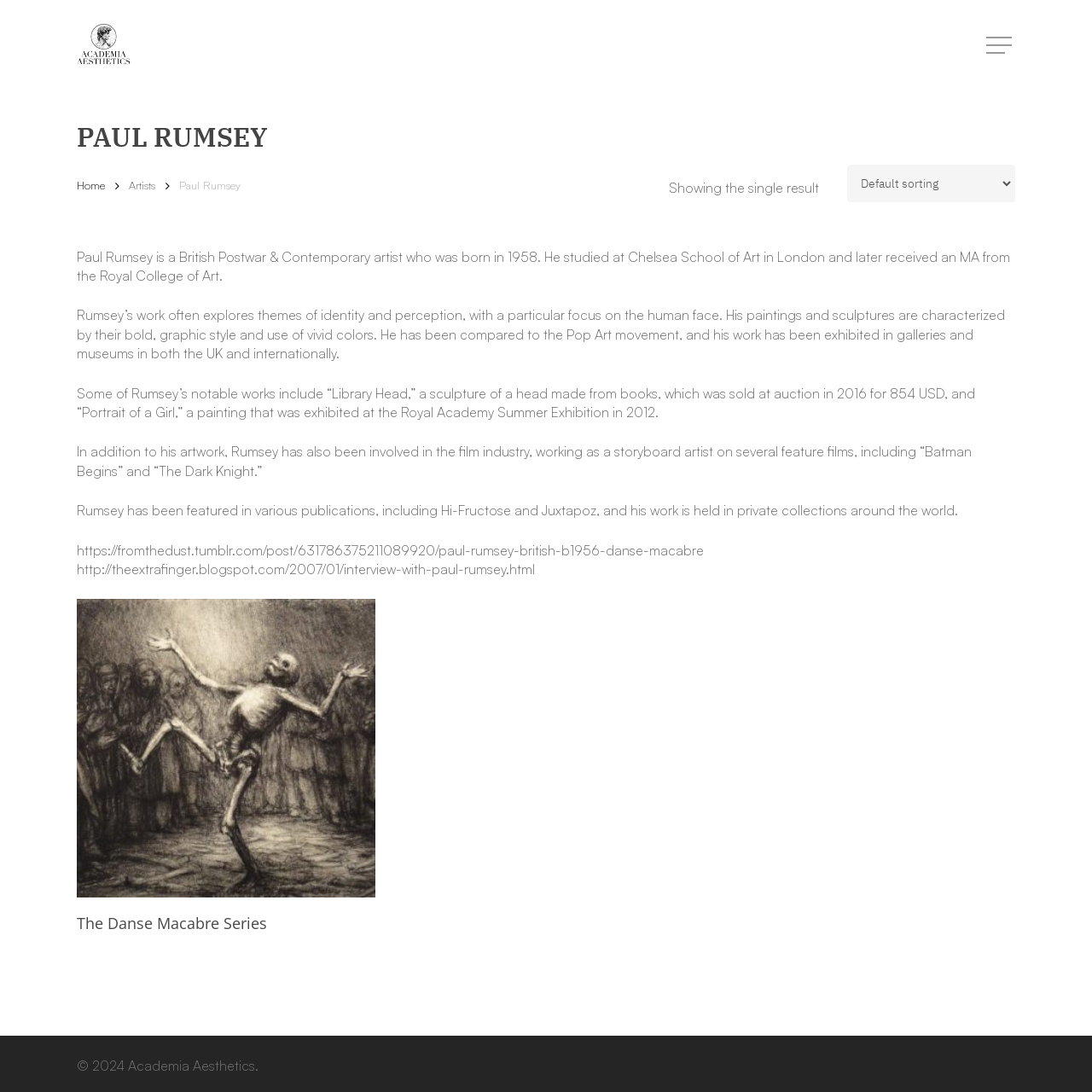What is the name of the publication that featured Paul Rumsey's work?
Look at the image and respond to the question as thoroughly as possible.

The webpage mentions that Paul Rumsey's work has been featured in various publications, including 'Hi-Fructose and Juxtapoz', as stated in the text block describing his career.